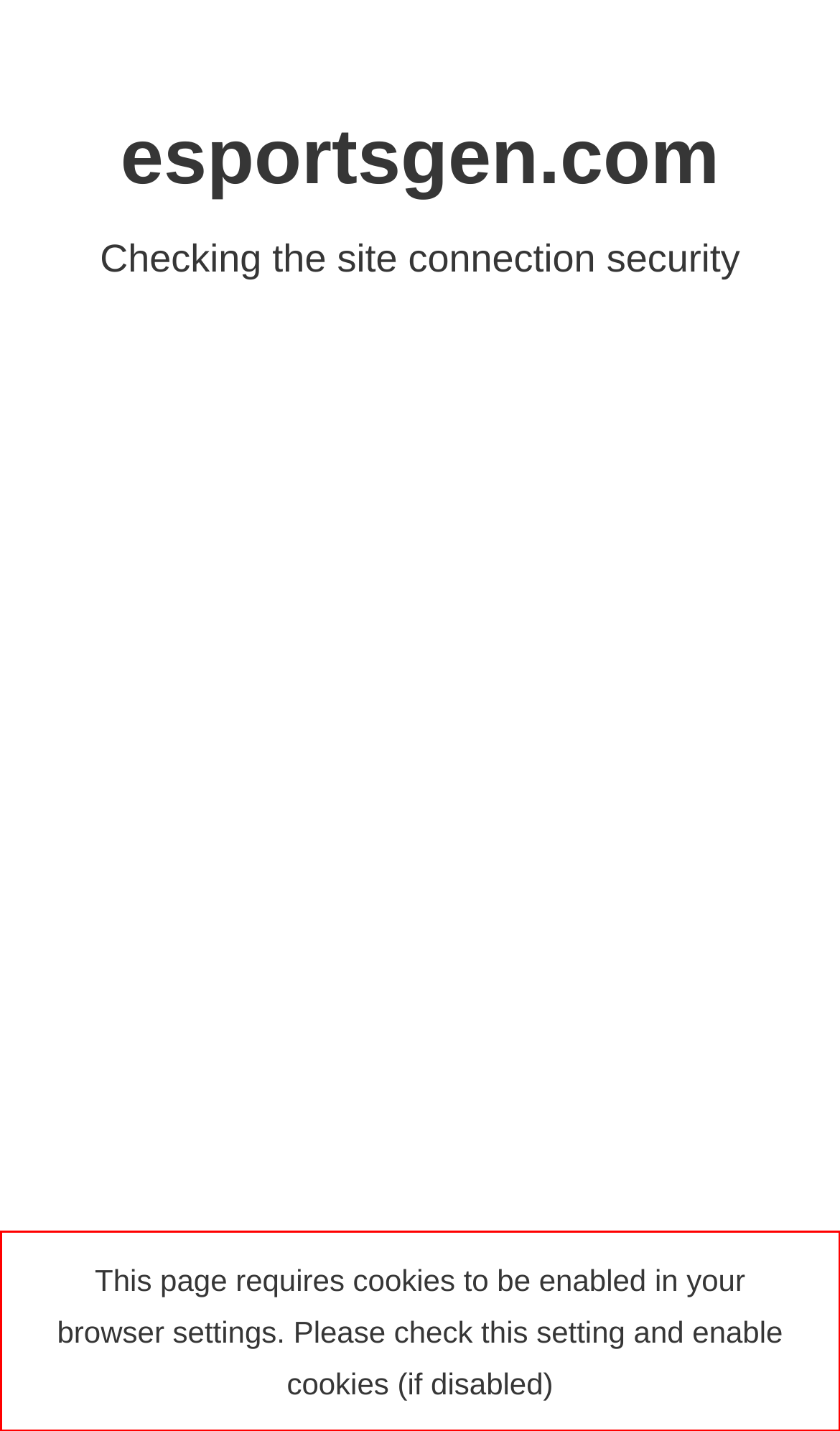Observe the screenshot of the webpage that includes a red rectangle bounding box. Conduct OCR on the content inside this red bounding box and generate the text.

This page requires cookies to be enabled in your browser settings. Please check this setting and enable cookies (if disabled)